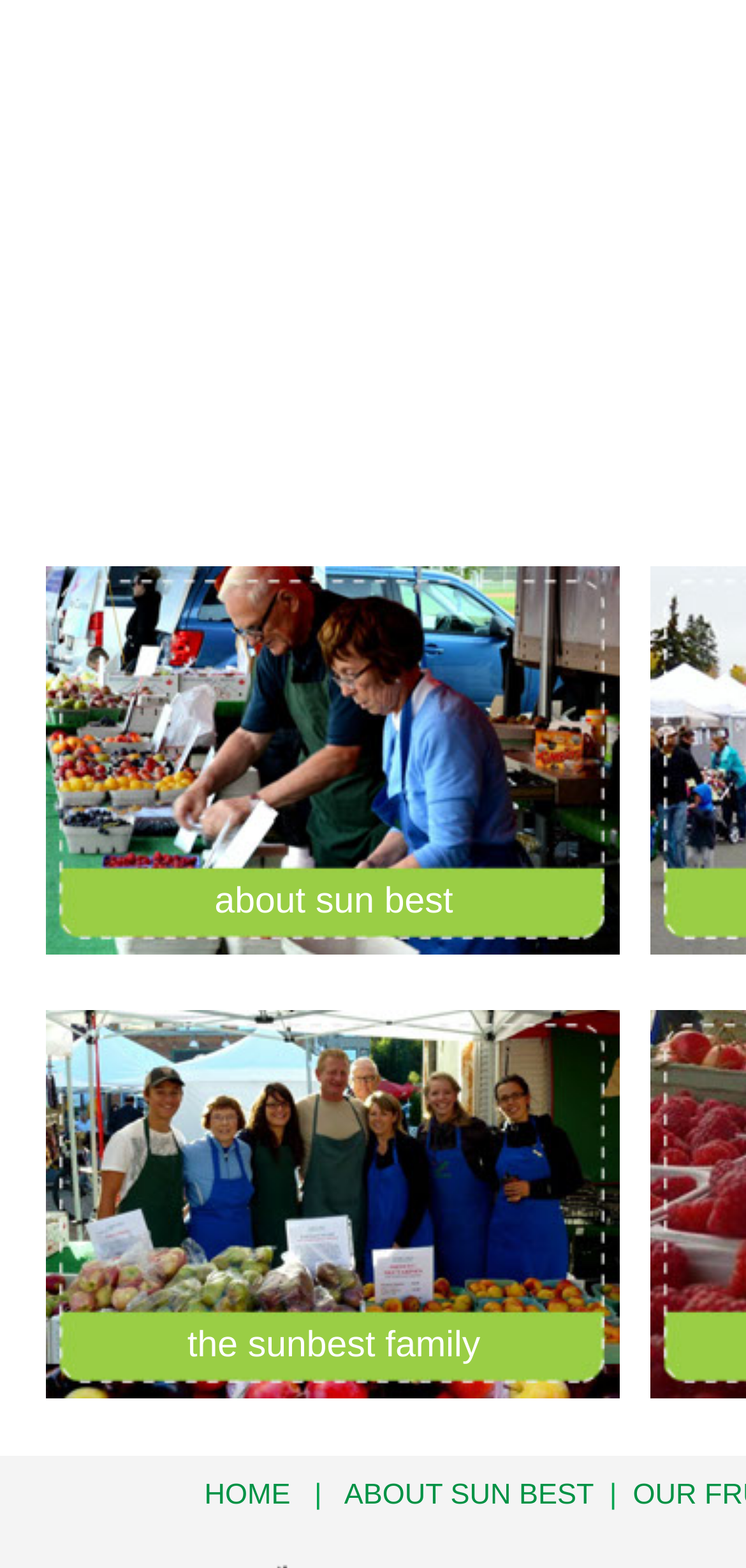What is the text above the 'HOME' link? Please answer the question using a single word or phrase based on the image.

the sunbest family